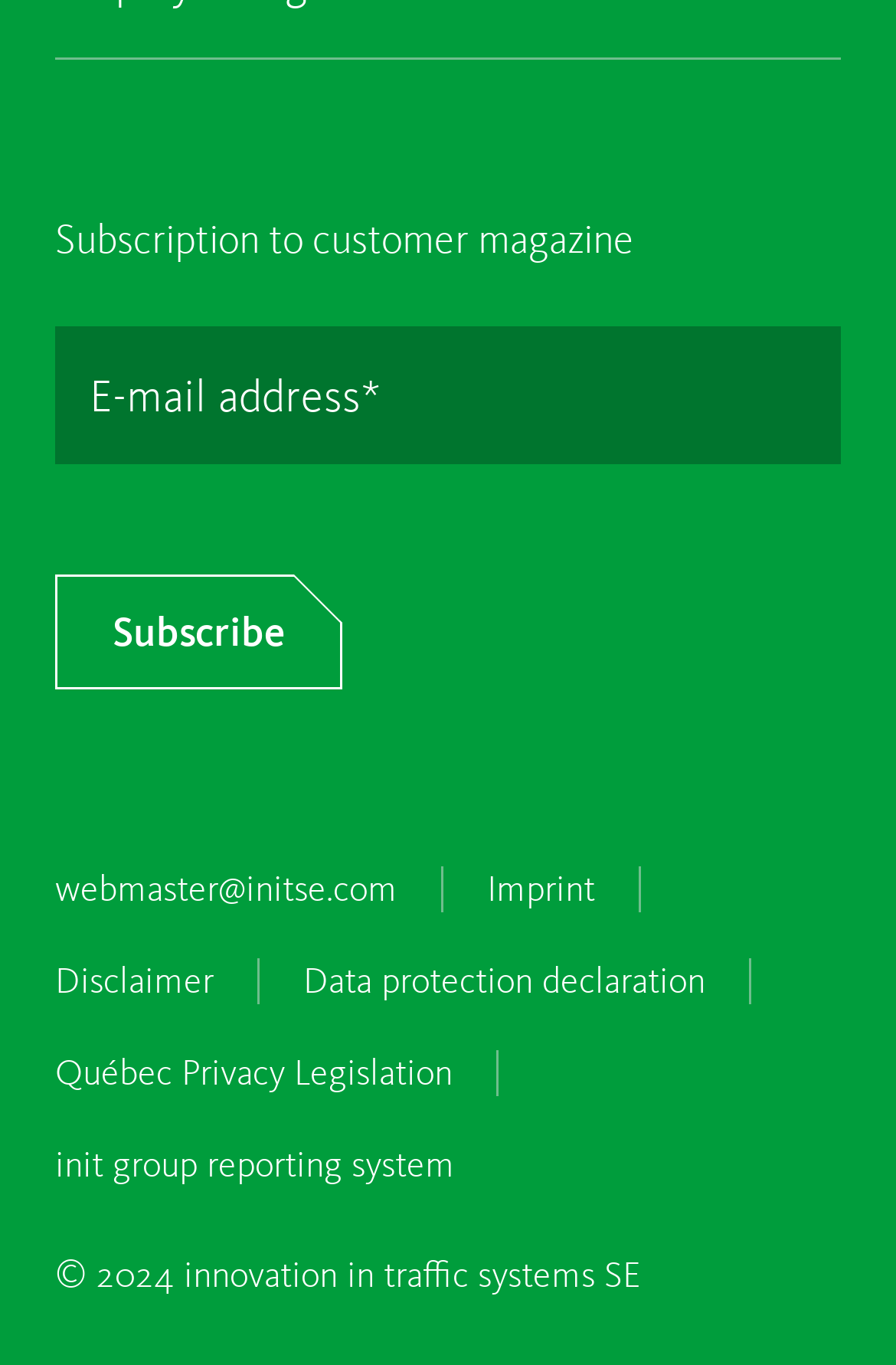Extract the bounding box coordinates of the UI element described: "init group reporting system". Provide the coordinates in the format [left, top, right, bottom] with values ranging from 0 to 1.

[0.062, 0.828, 0.518, 0.869]